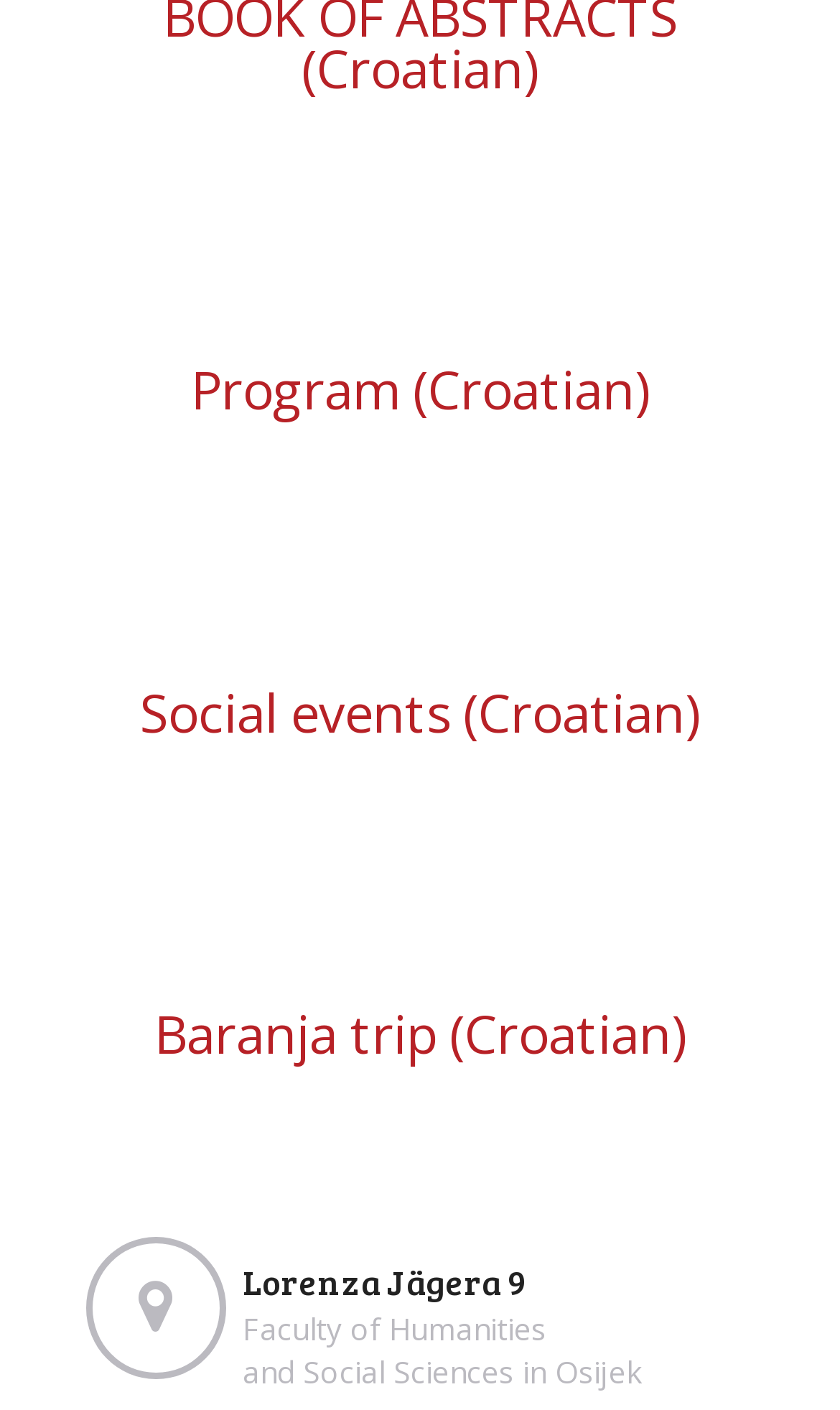Locate the bounding box coordinates of the UI element described by: "Baranja trip (Croatian)". The bounding box coordinates should consist of four float numbers between 0 and 1, i.e., [left, top, right, bottom].

[0.183, 0.707, 0.817, 0.758]